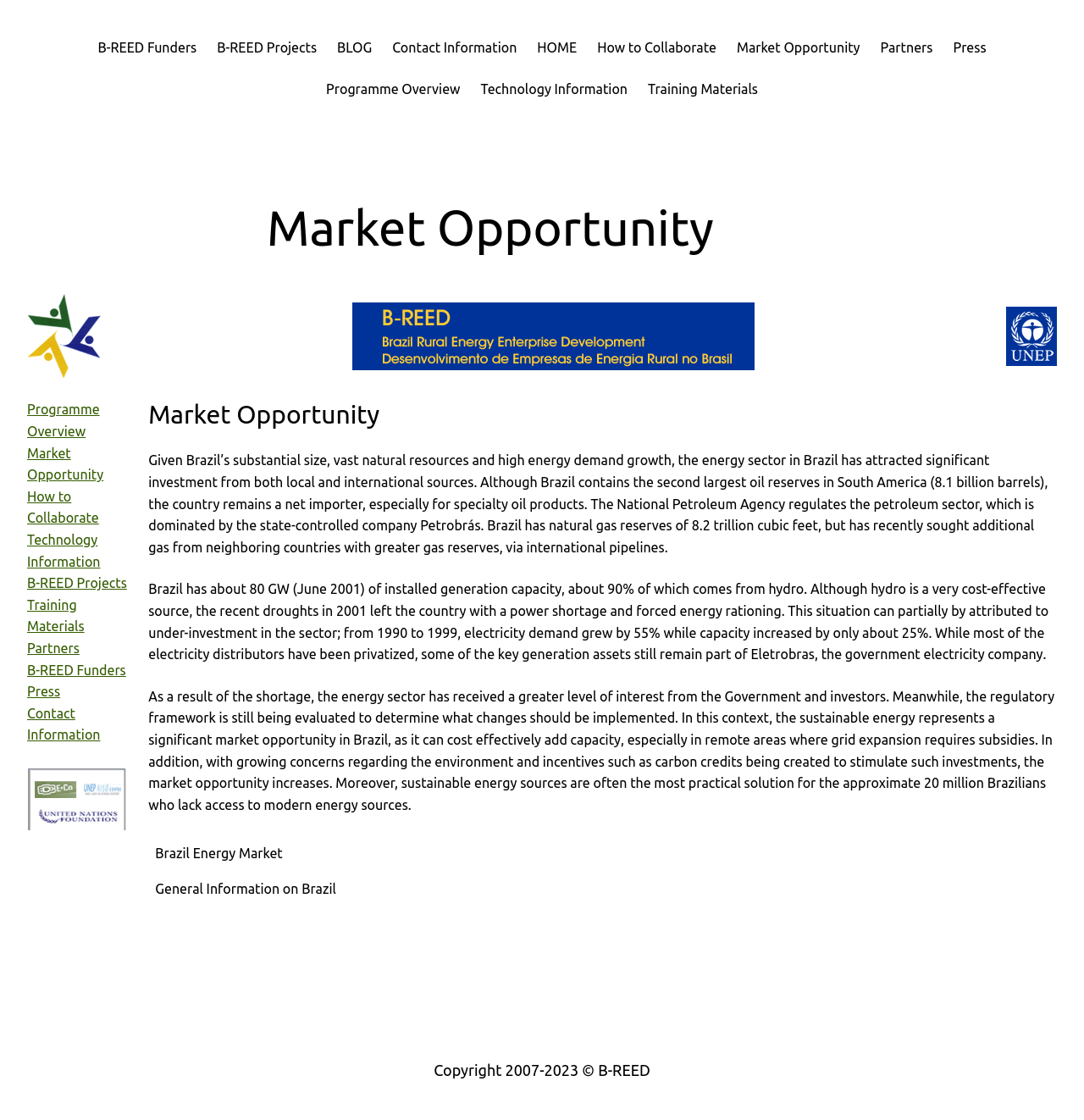Respond to the question below with a single word or phrase:
What is the name of the government electricity company in Brazil?

Eletrobras